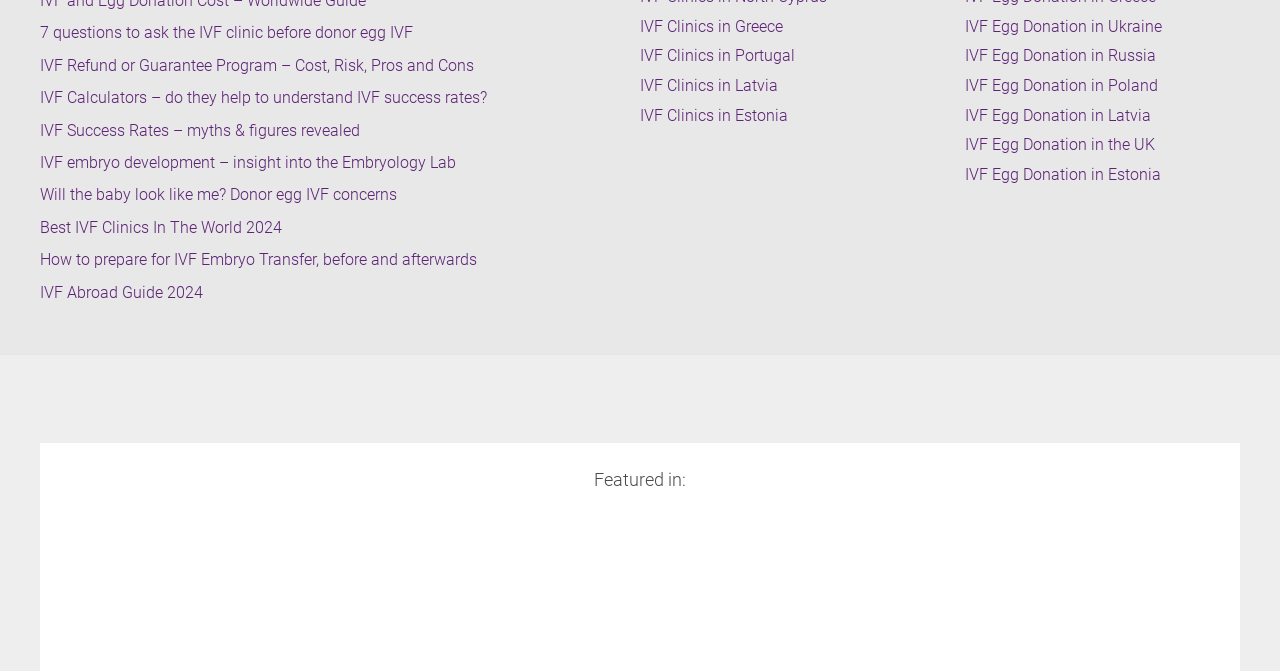What is the main topic of this webpage?
Answer the question with detailed information derived from the image.

Based on the links and content on the webpage, it appears that the main topic is In Vitro Fertilization (IVF) and related topics such as egg donation, clinics, and success rates.